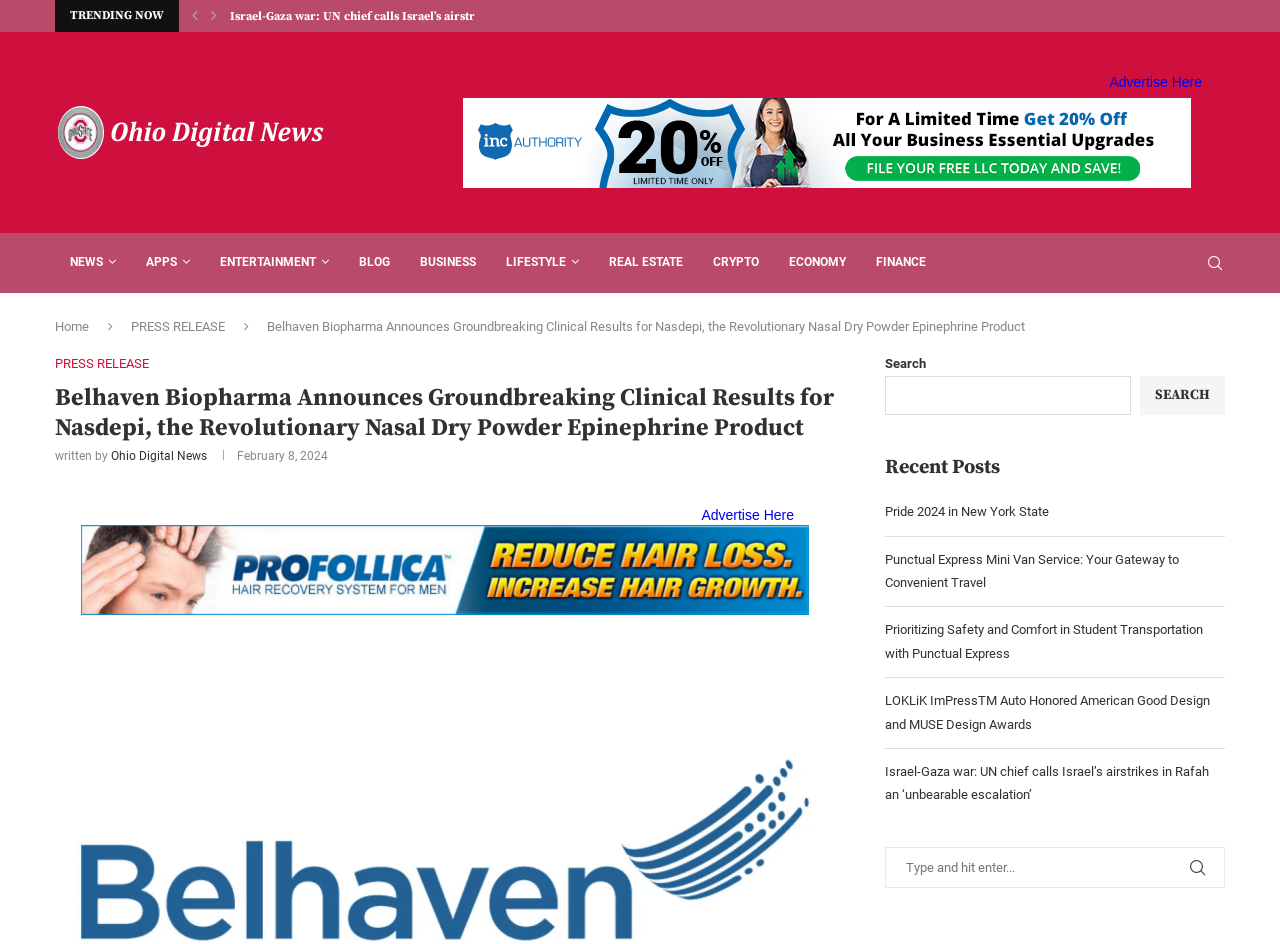Please determine the bounding box coordinates of the area that needs to be clicked to complete this task: 'View the 'Recent Posts''. The coordinates must be four float numbers between 0 and 1, formatted as [left, top, right, bottom].

[0.691, 0.482, 0.957, 0.509]